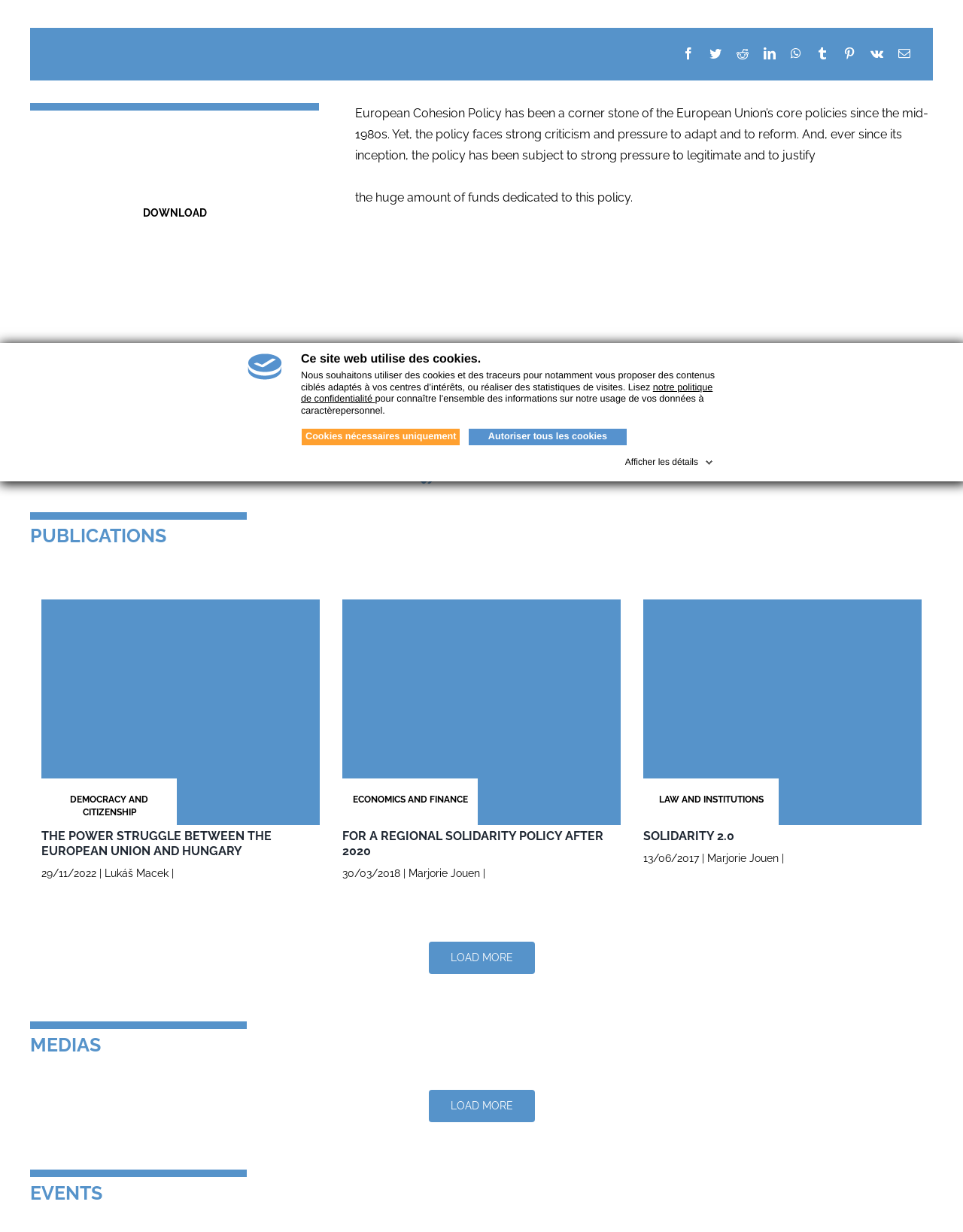Provide the bounding box coordinates of the HTML element described by the text: "Autoriser tous les cookies". The coordinates should be in the format [left, top, right, bottom] with values between 0 and 1.

[0.487, 0.348, 0.651, 0.361]